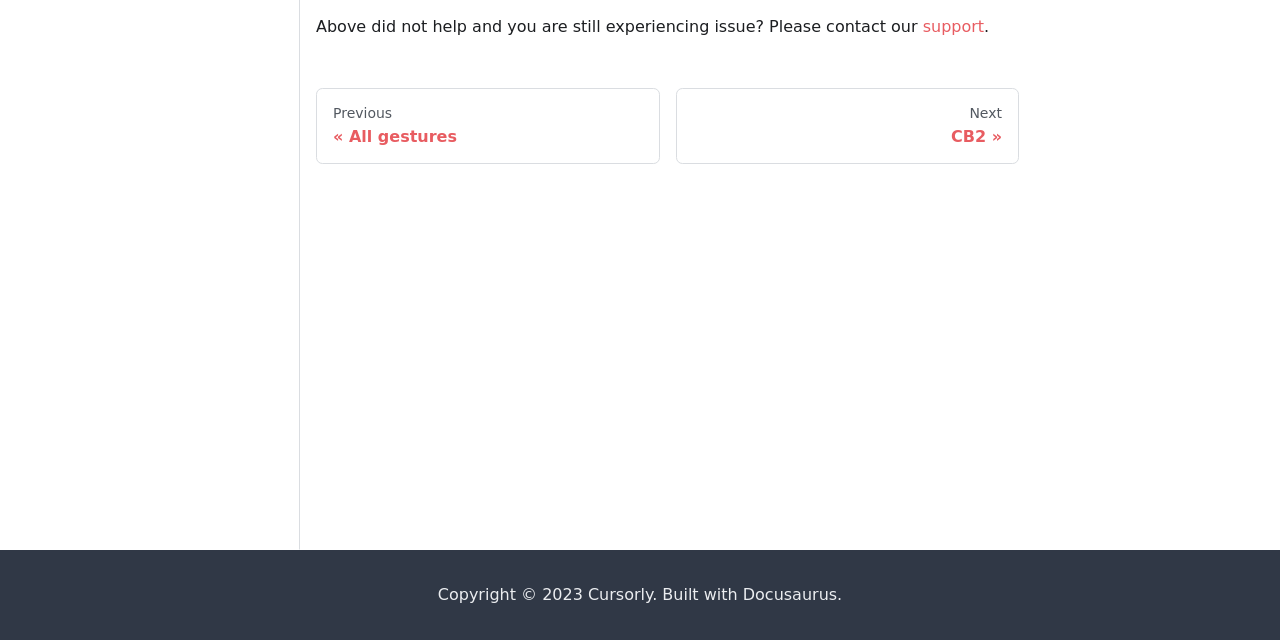Give the bounding box coordinates for this UI element: "support". The coordinates should be four float numbers between 0 and 1, arranged as [left, top, right, bottom].

[0.721, 0.026, 0.769, 0.056]